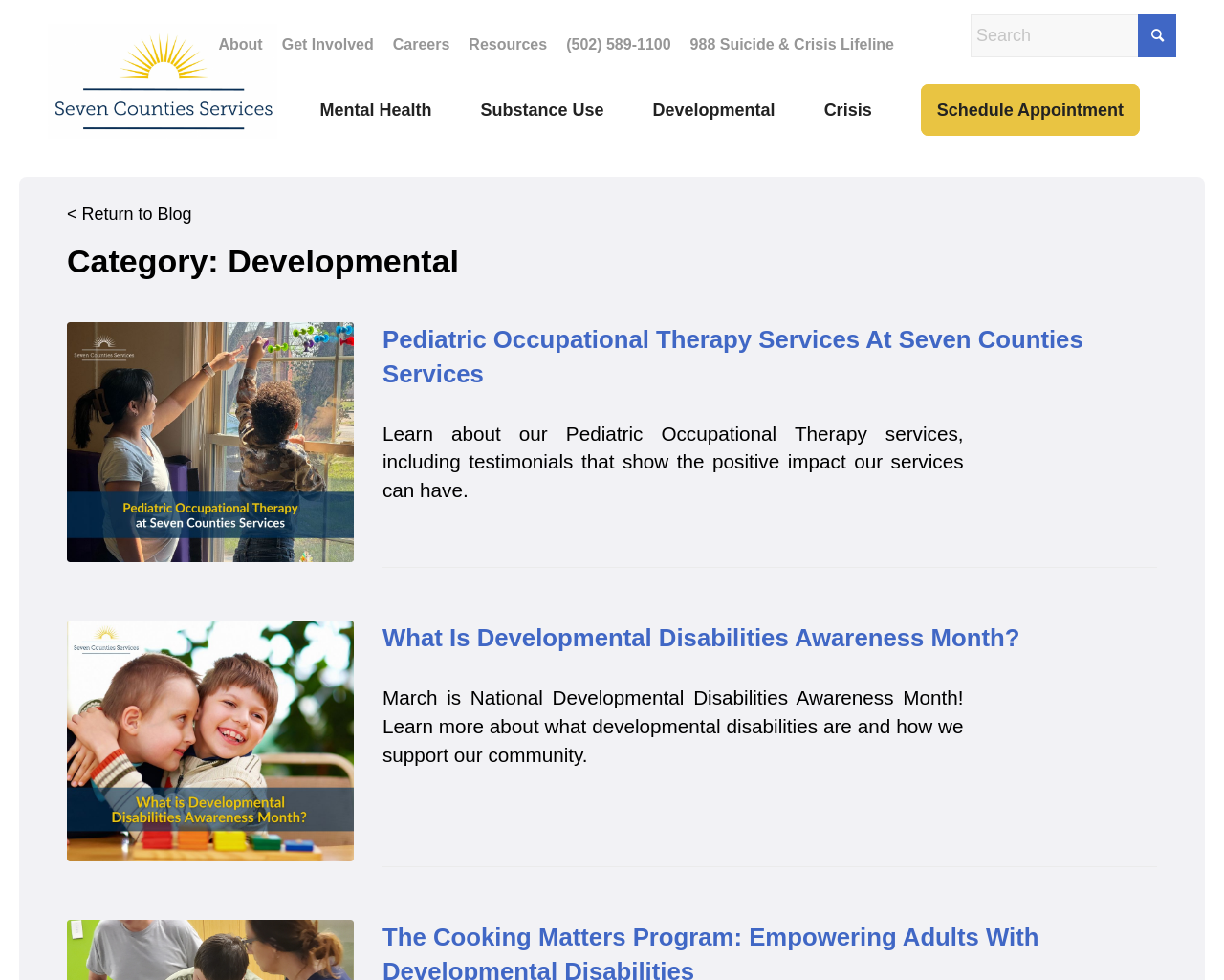Identify the bounding box coordinates of the clickable region required to complete the instruction: "Schedule an appointment". The coordinates should be given as four float numbers within the range of 0 and 1, i.e., [left, top, right, bottom].

[0.742, 0.0, 0.961, 0.166]